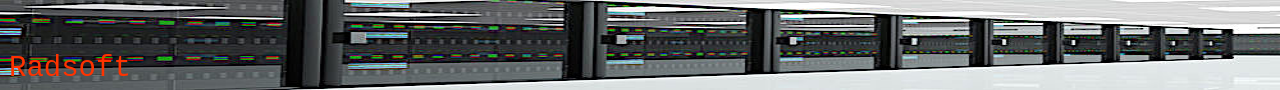Please use the details from the image to answer the following question comprehensively:
What type of systems does Radsoft design software for?

The caption explicitly states that Radsoft provides 'useful software designed for Windows systems', implying that their software solutions are compatible with and intended for use on Windows operating systems.